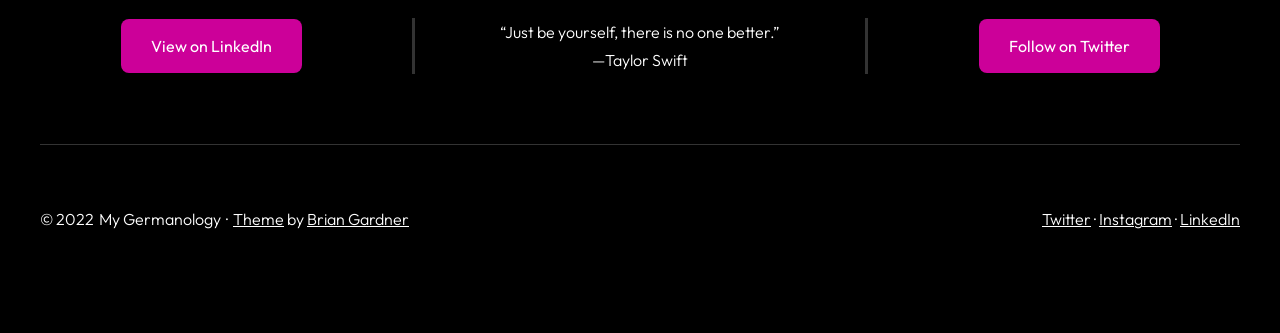How many social media links are present? Refer to the image and provide a one-word or short phrase answer.

5